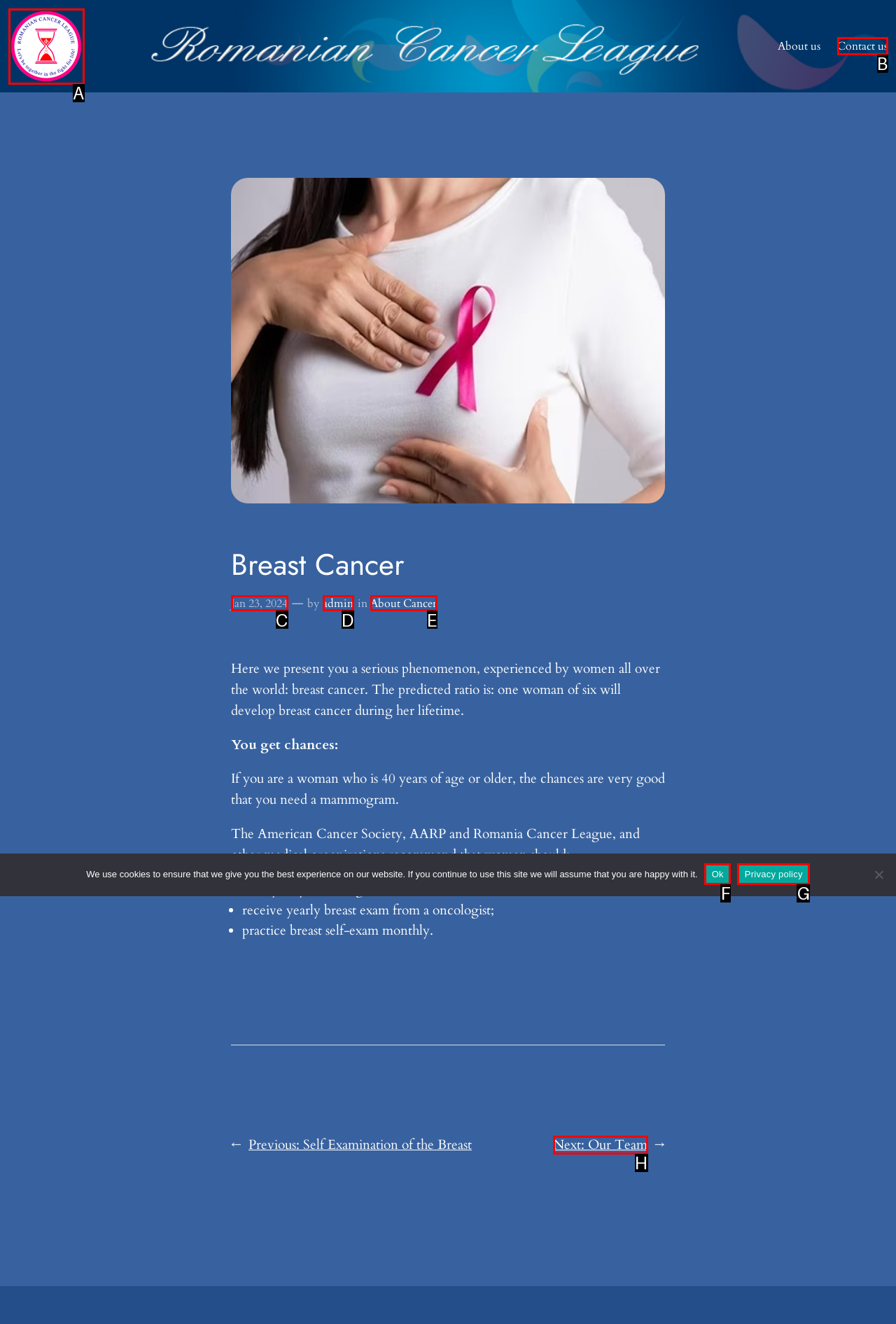Choose the HTML element that matches the description: Ok
Reply with the letter of the correct option from the given choices.

F